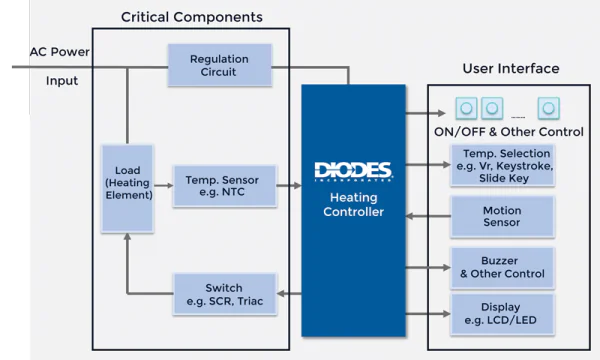Give a succinct answer to this question in a single word or phrase: 
What type of sensors are used for temperature measurement?

NTC